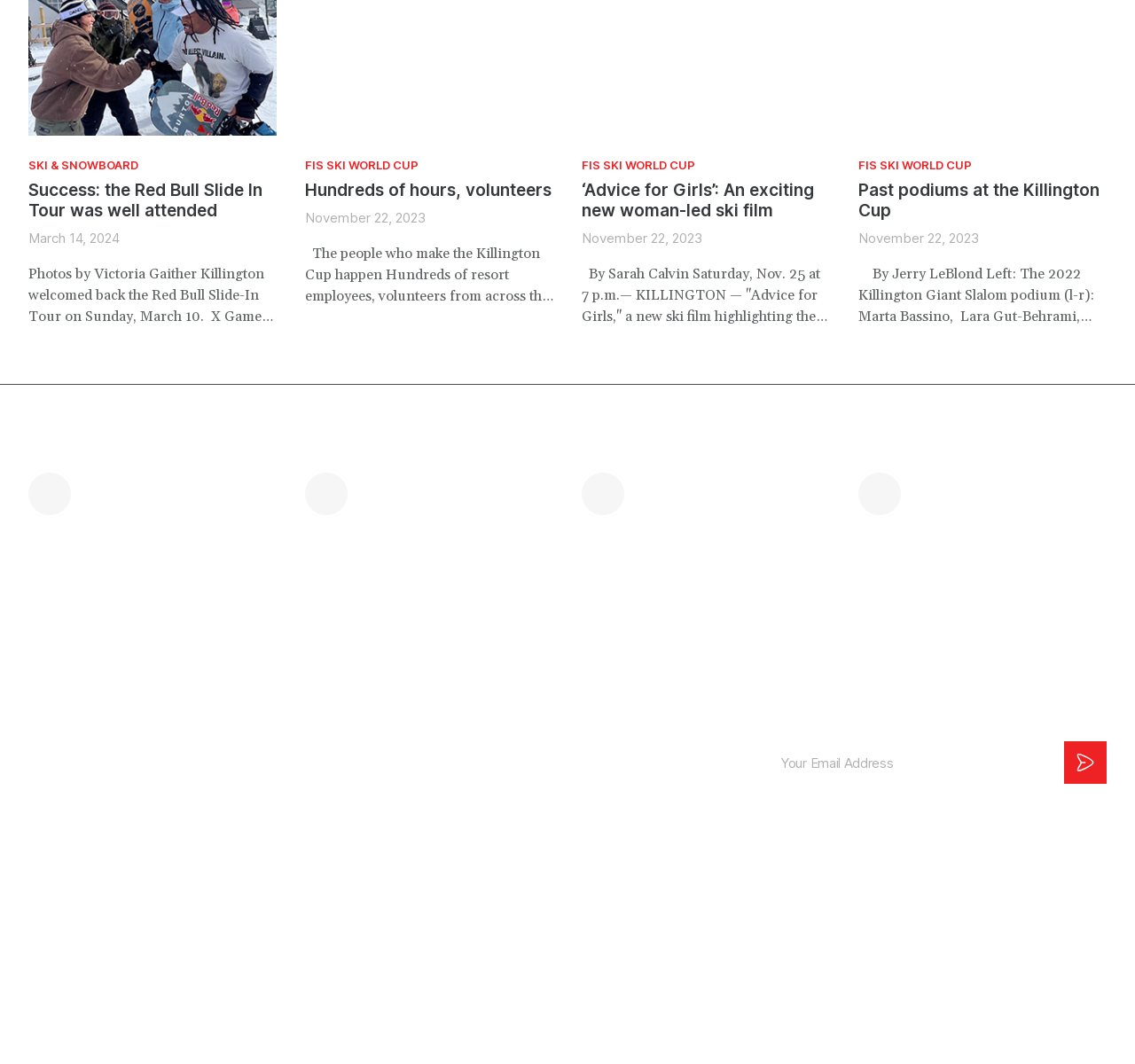Please provide a comprehensive response to the question based on the details in the image: What is the name of the ski resort mentioned?

I found the answer by looking at the text content of the webpage, specifically the sentences that mention 'Killington Resort' and 'Killington Cup', which suggest that Killington is a ski resort.